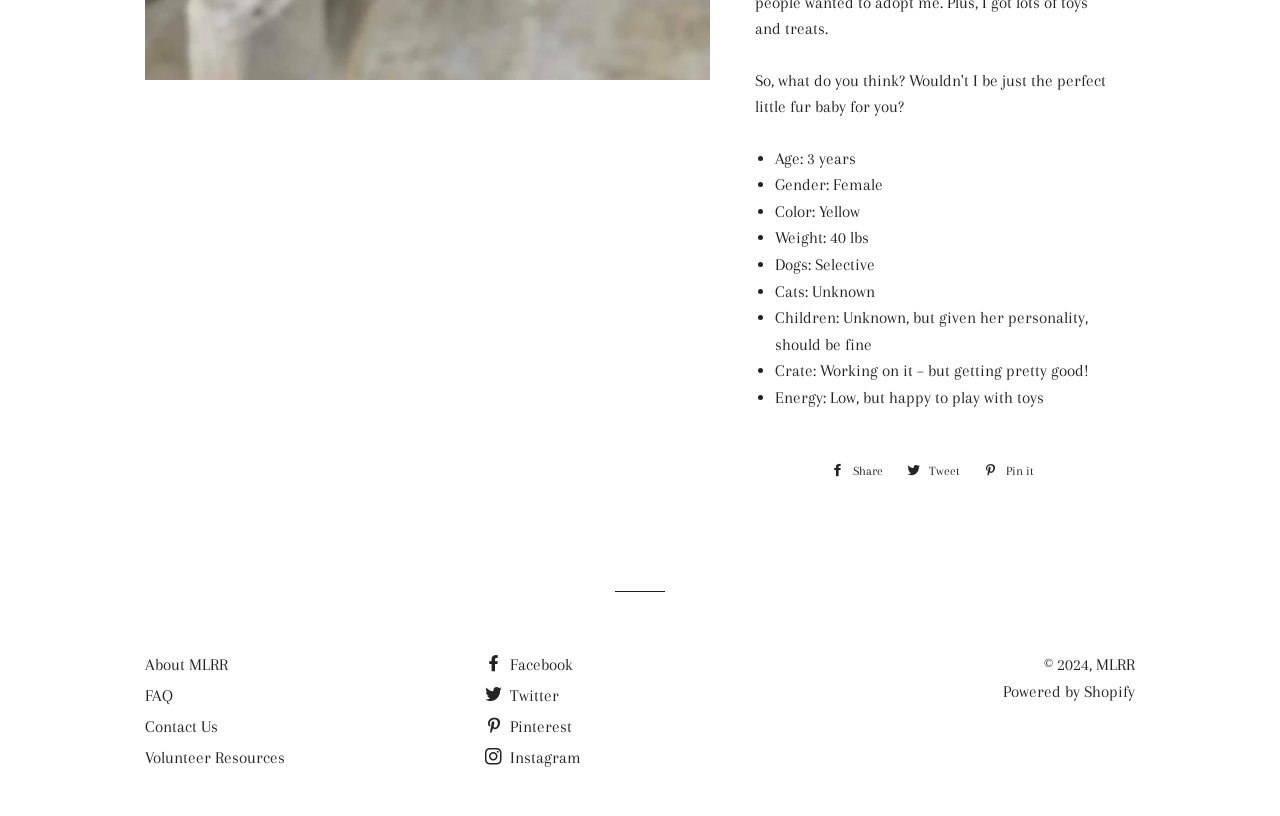Identify the bounding box coordinates of the part that should be clicked to carry out this instruction: "Visit About MLRR page".

[0.113, 0.803, 0.178, 0.826]